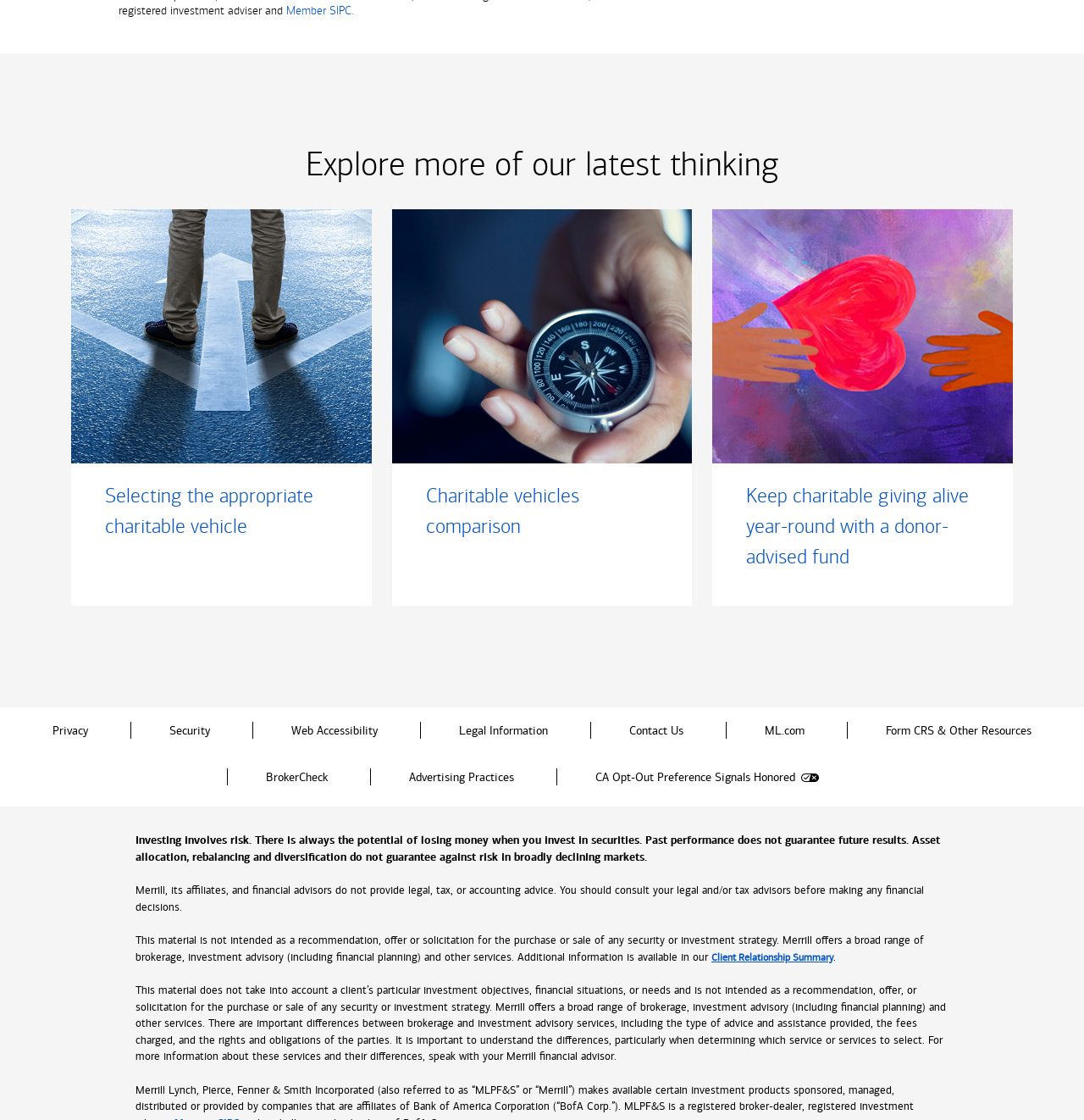Show the bounding box coordinates for the element that needs to be clicked to execute the following instruction: "Explore more of our latest thinking". Provide the coordinates in the form of four float numbers between 0 and 1, i.e., [left, top, right, bottom].

[0.049, 0.131, 0.951, 0.164]